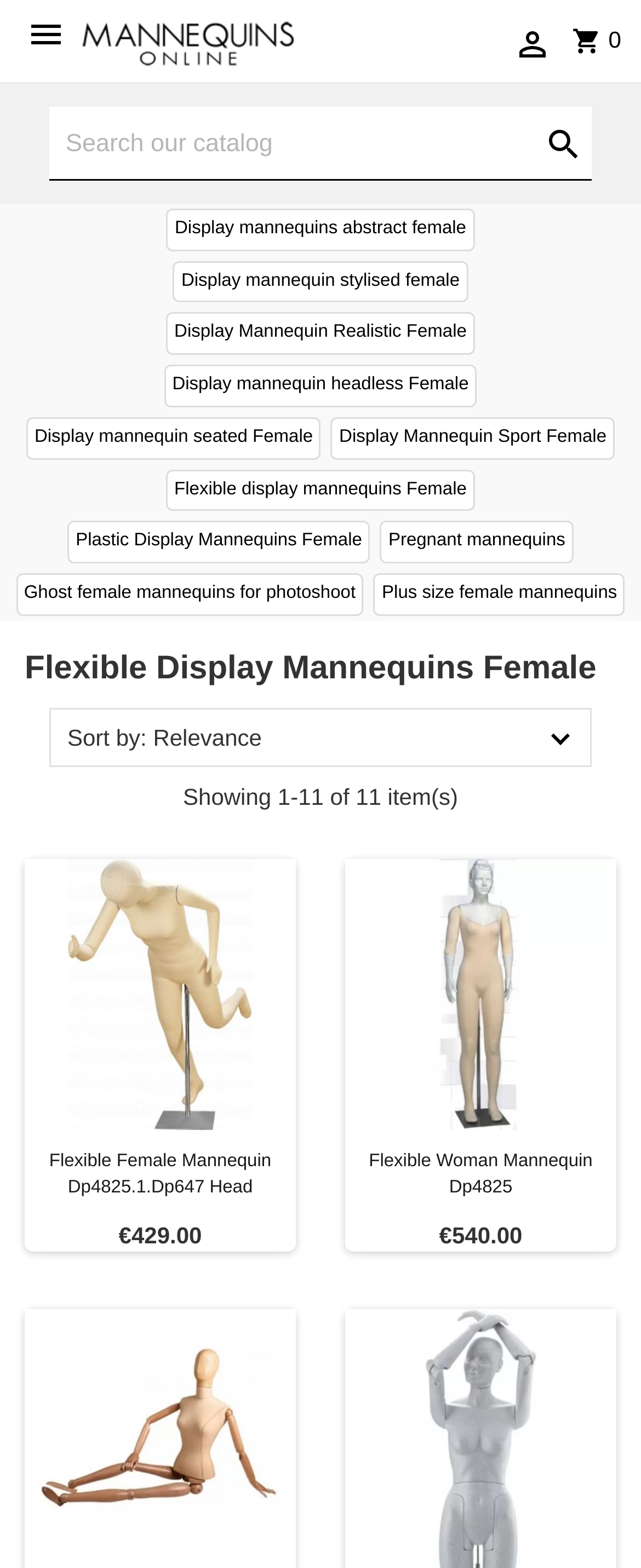What type of mannequins are displayed on this page?
Examine the image and give a concise answer in one word or a short phrase.

Flexible female mannequins